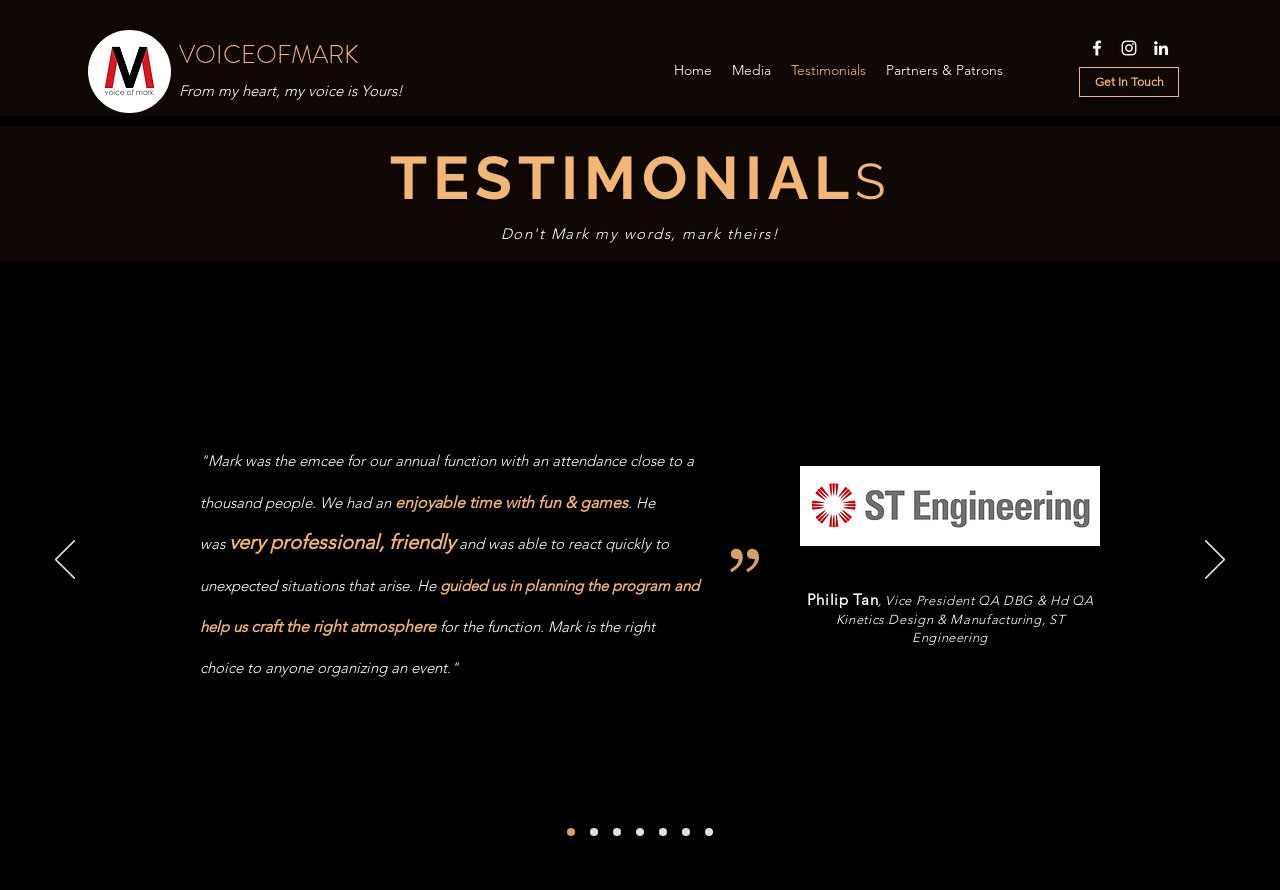Please use the details from the image to answer the following question comprehensively:
What is the title of the region that contains the testimonials?

The region that contains the testimonials is a heading element with the text 'TESTIMONIALS' in it, which is located above the slideshow.